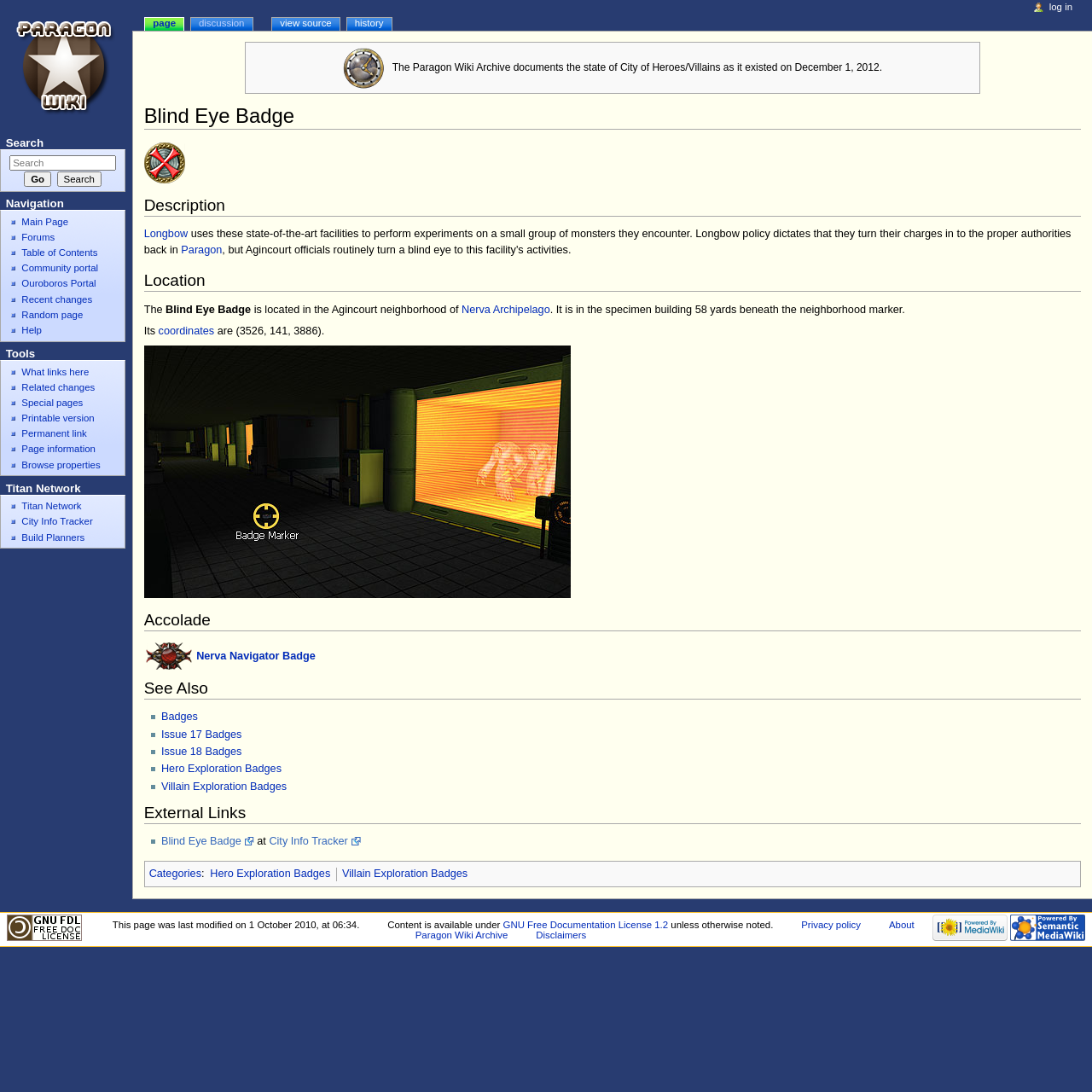Provide the bounding box coordinates of the HTML element this sentence describes: "Recent changes". The bounding box coordinates consist of four float numbers between 0 and 1, i.e., [left, top, right, bottom].

[0.02, 0.269, 0.084, 0.279]